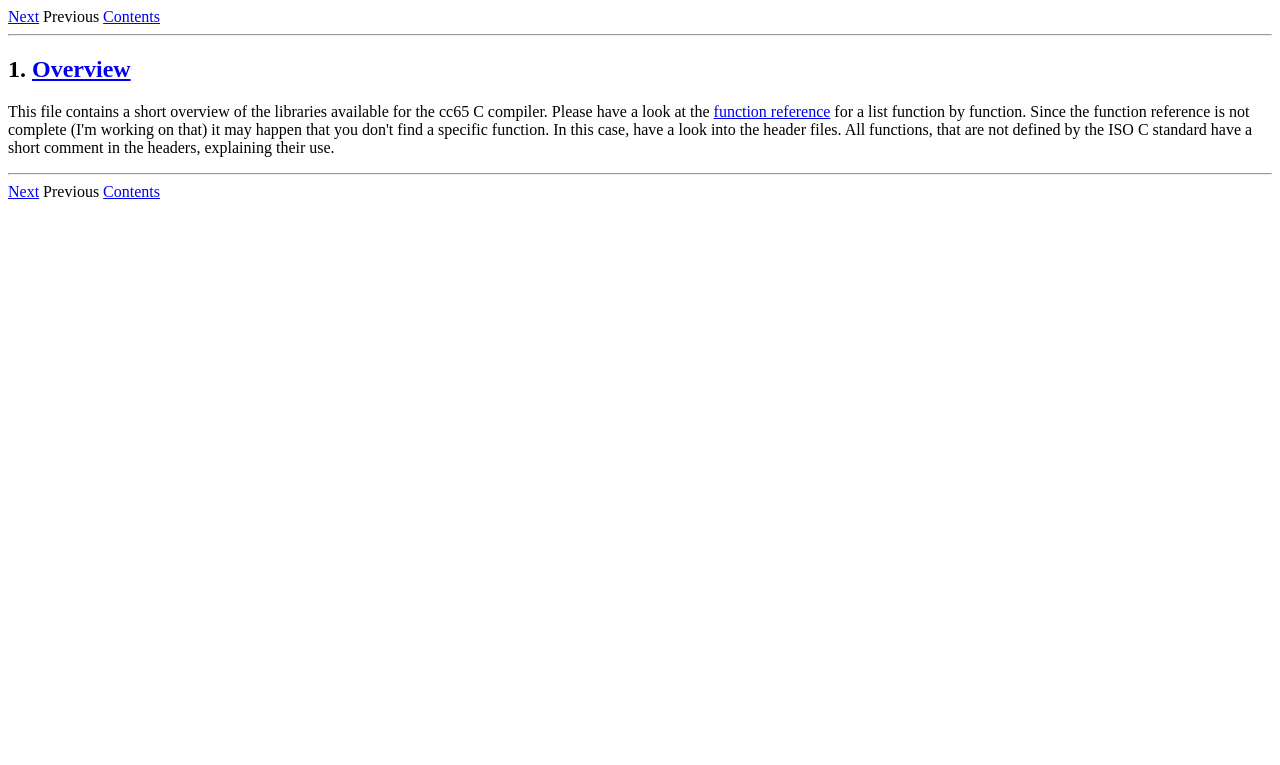What is the first link on the page?
Give a single word or phrase answer based on the content of the image.

Next